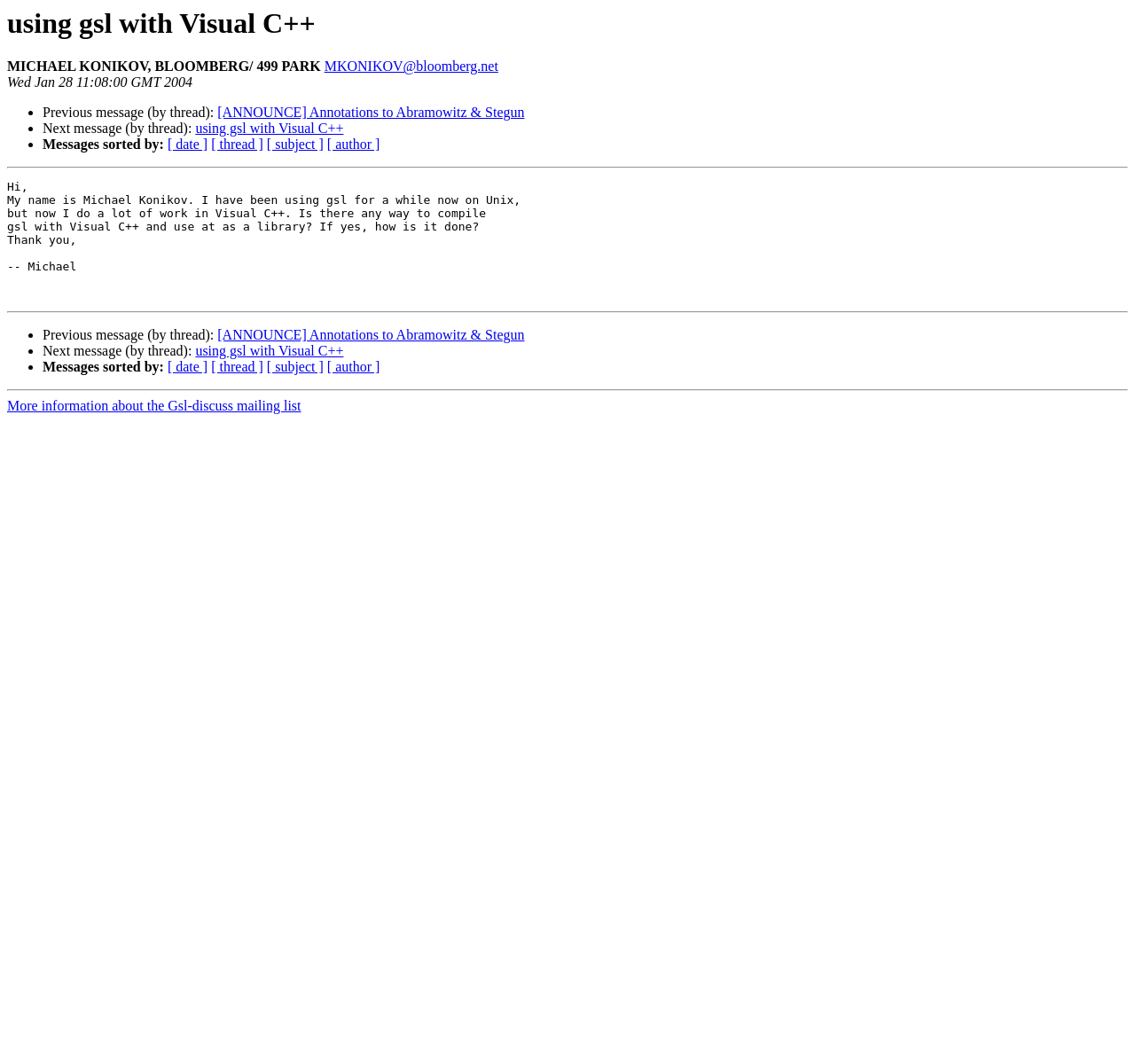Provide the bounding box coordinates of the HTML element this sentence describes: "MKONIKOV@bloomberg.net".

[0.286, 0.055, 0.439, 0.07]